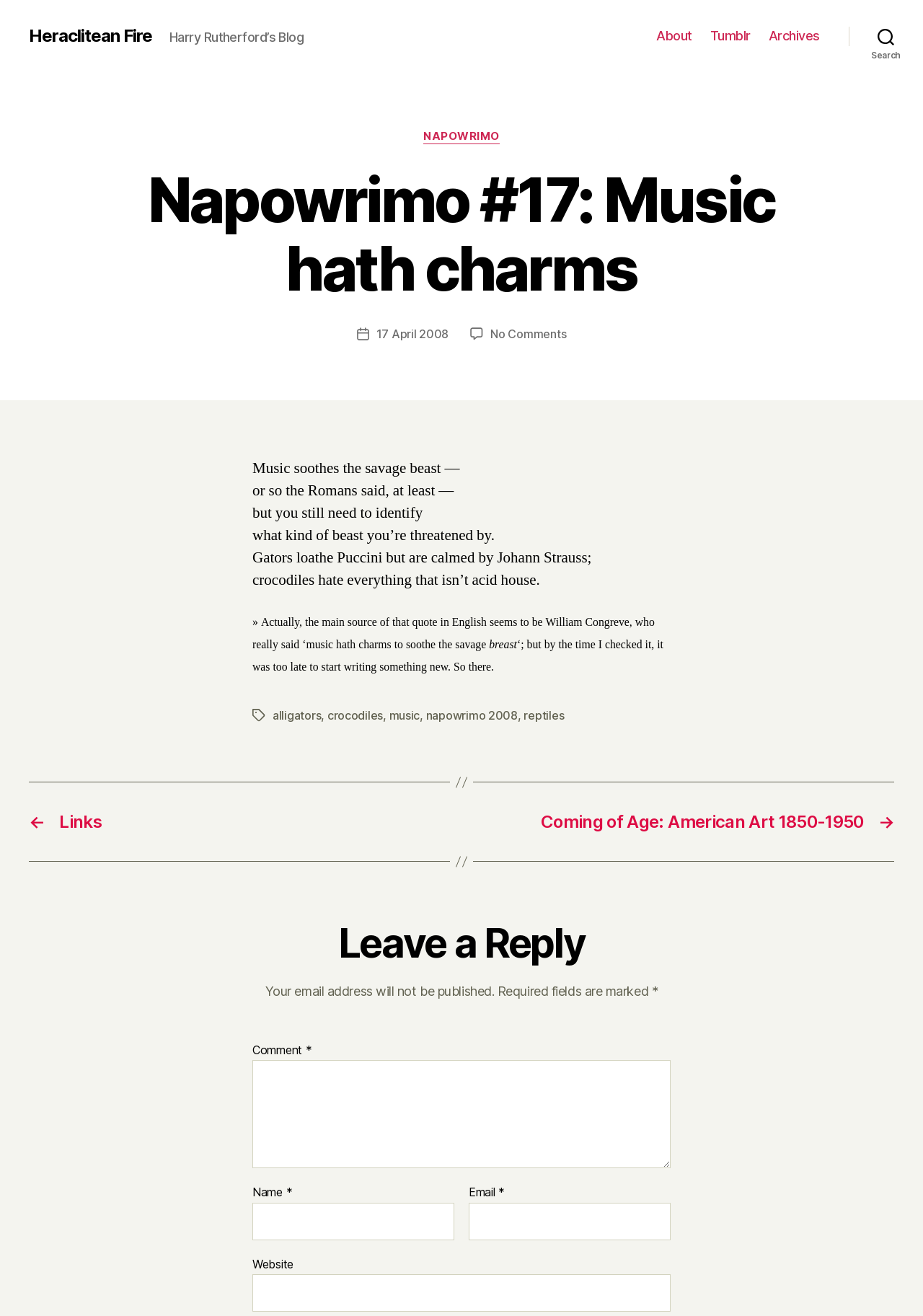Determine the bounding box coordinates for the UI element described. Format the coordinates as (top-left x, top-left y, bottom-right x, bottom-right y) and ensure all values are between 0 and 1. Element description: parent_node: Email * aria-describedby="email-notes" name="email"

[0.508, 0.914, 0.727, 0.942]